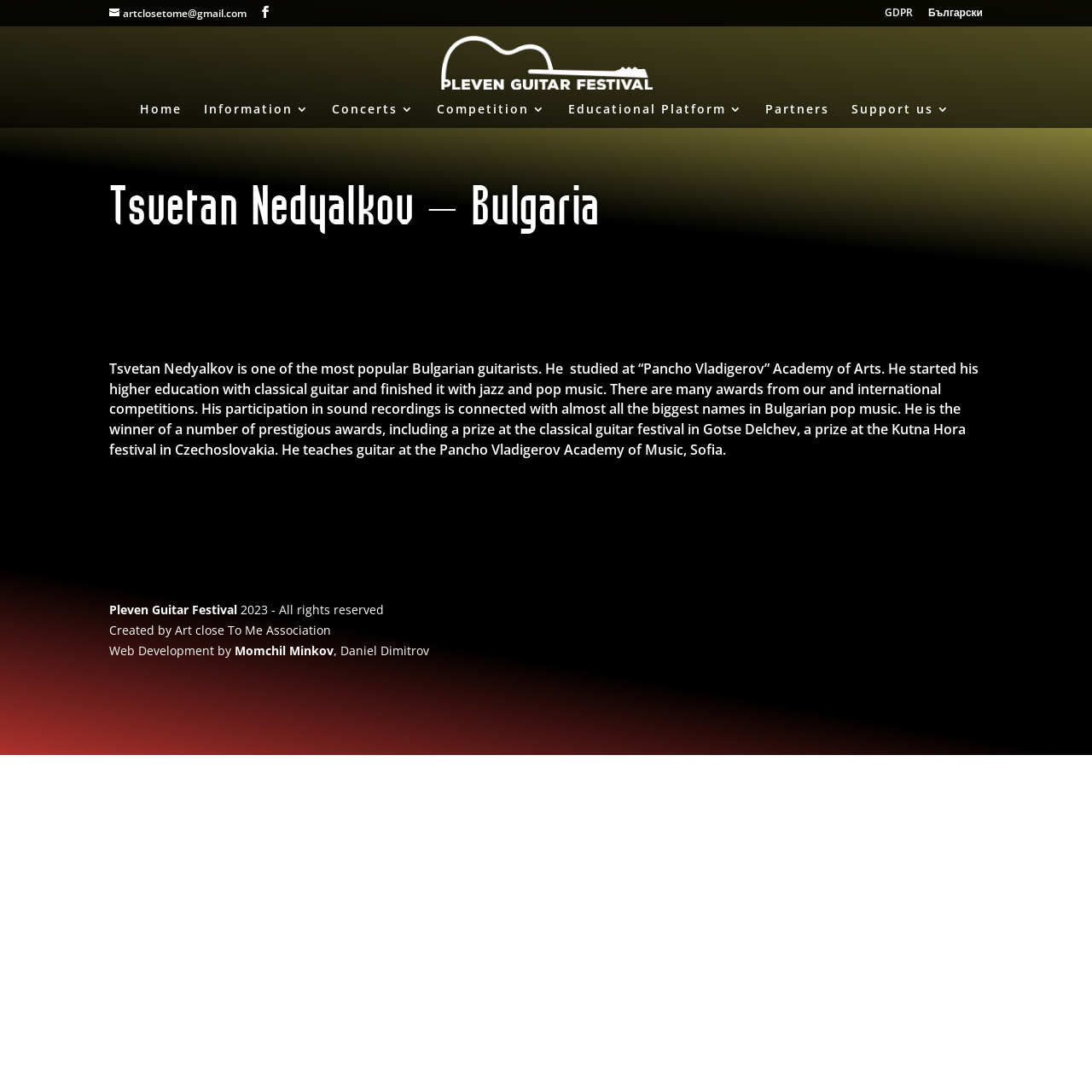Find and indicate the bounding box coordinates of the region you should select to follow the given instruction: "Explore educational platform".

[0.52, 0.095, 0.68, 0.117]